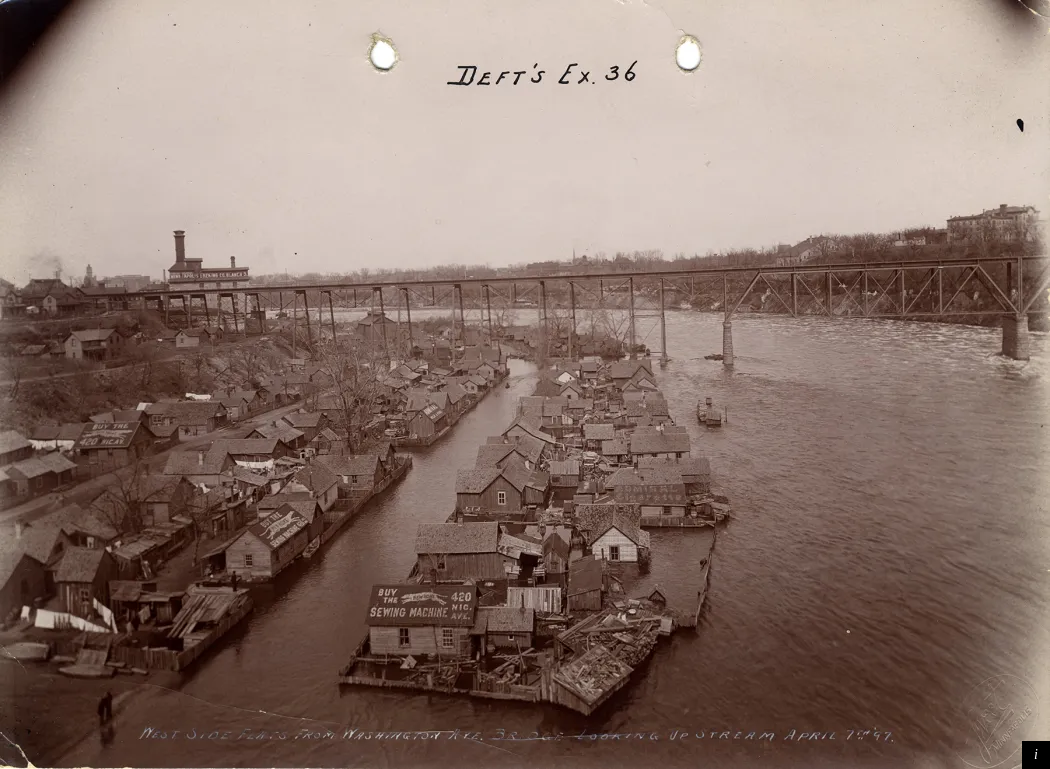What is the purpose of the elevated bridge?
Provide a concise answer using a single word or phrase based on the image.

To connect the two sides of the city